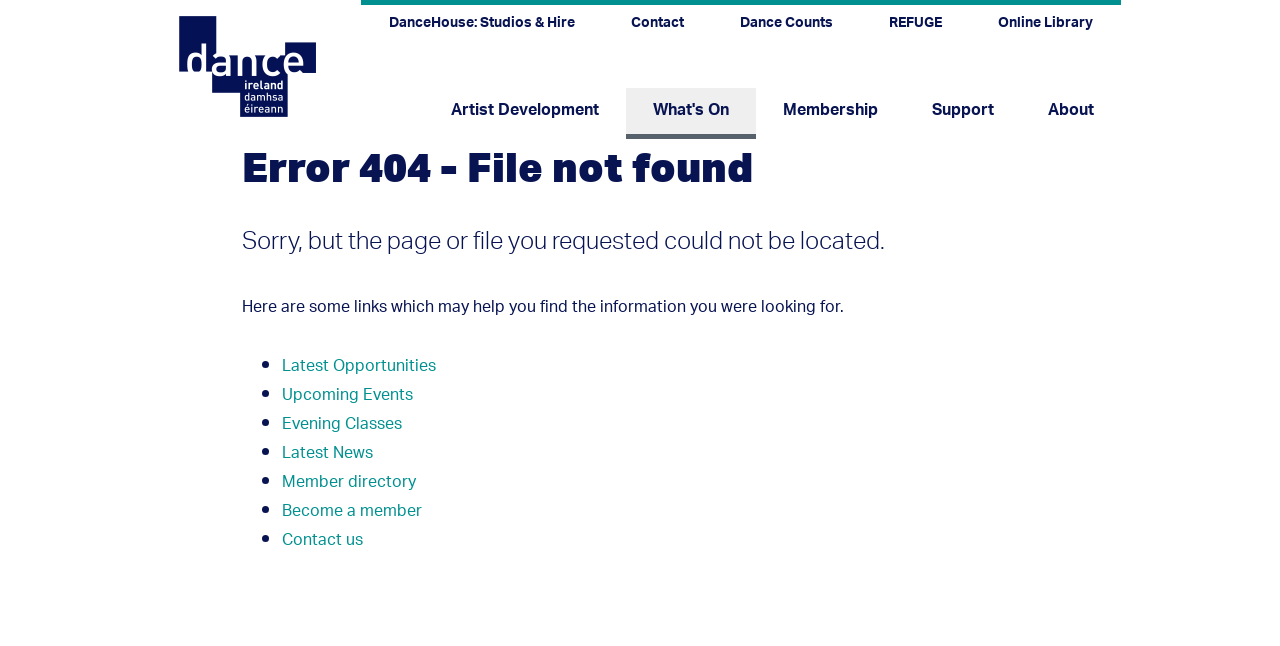Identify the main heading from the webpage and provide its text content.

Error 404 - File not found